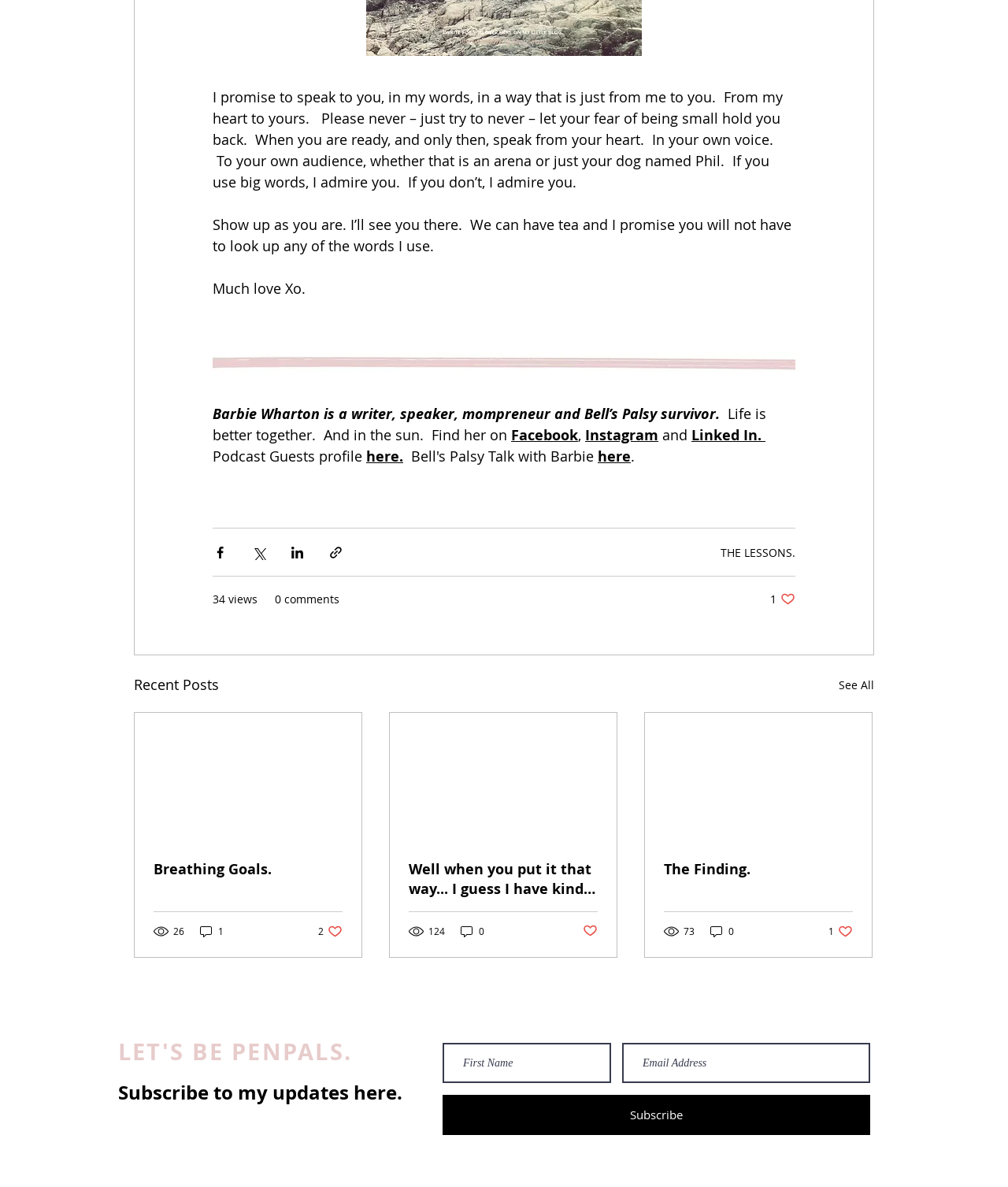Can you find the bounding box coordinates for the element that needs to be clicked to execute this instruction: "Click the 'Subscribe' button"? The coordinates should be given as four float numbers between 0 and 1, i.e., [left, top, right, bottom].

[0.439, 0.923, 0.863, 0.956]